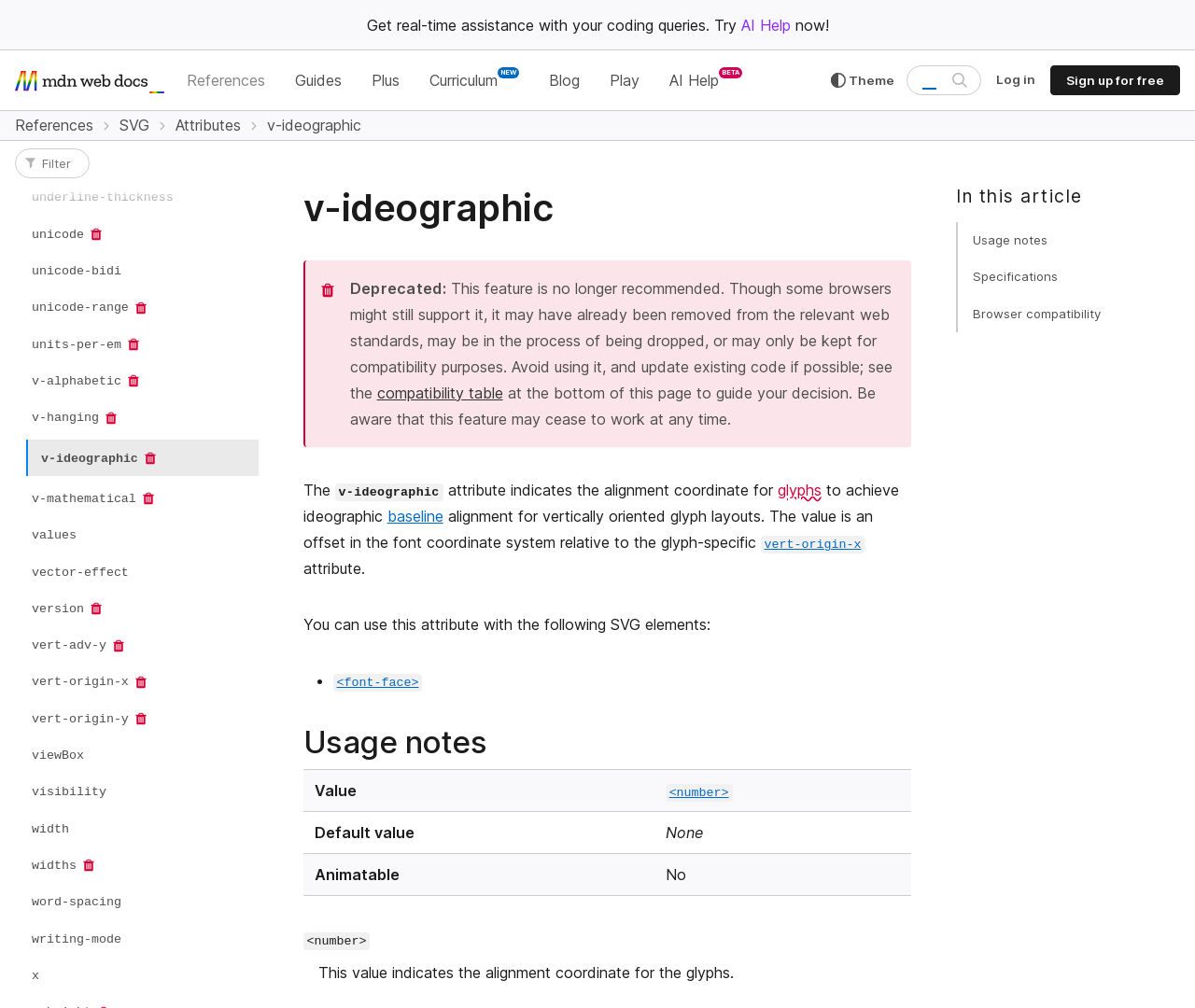Please identify the bounding box coordinates of the element that needs to be clicked to execute the following command: "Search MDN". Provide the bounding box using four float numbers between 0 and 1, formatted as [left, top, right, bottom].

[0.759, 0.065, 0.827, 0.094]